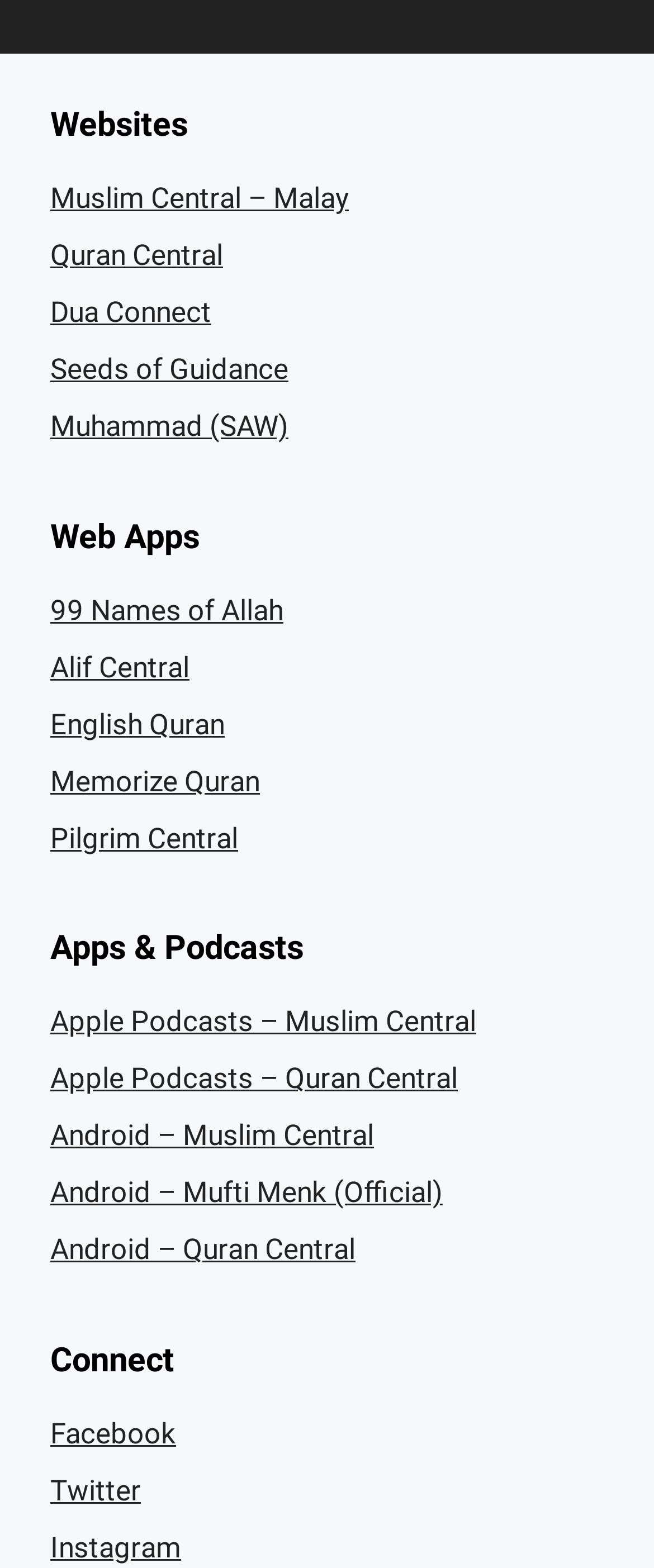Please give a succinct answer using a single word or phrase:
What type of websites are listed?

Islamic websites